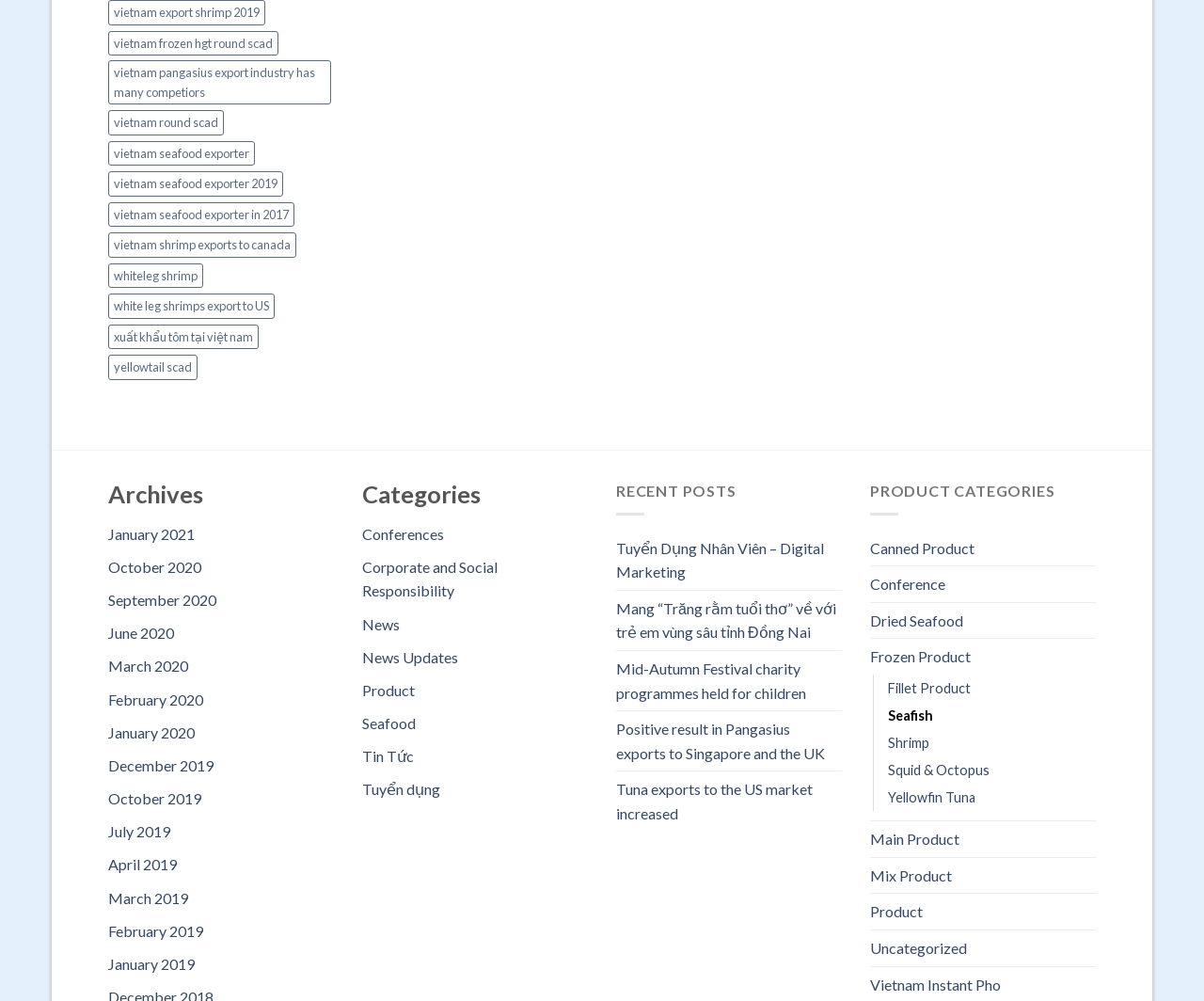Find the bounding box coordinates of the element to click in order to complete the given instruction: "browse Archives."

[0.09, 0.478, 0.277, 0.509]